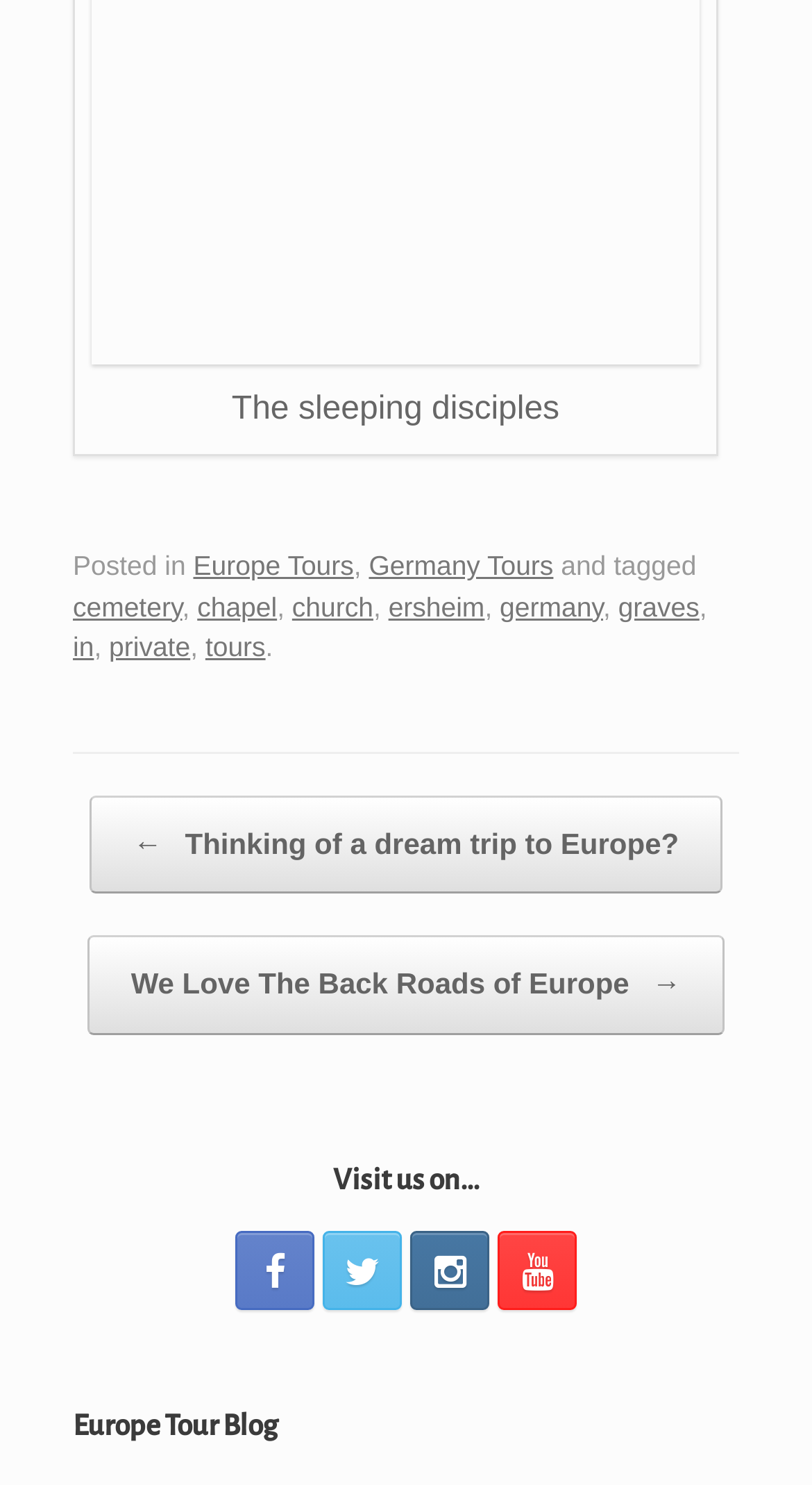Identify the bounding box coordinates for the element you need to click to achieve the following task: "Visit the page about cemetery". Provide the bounding box coordinates as four float numbers between 0 and 1, in the form [left, top, right, bottom].

[0.09, 0.398, 0.224, 0.419]